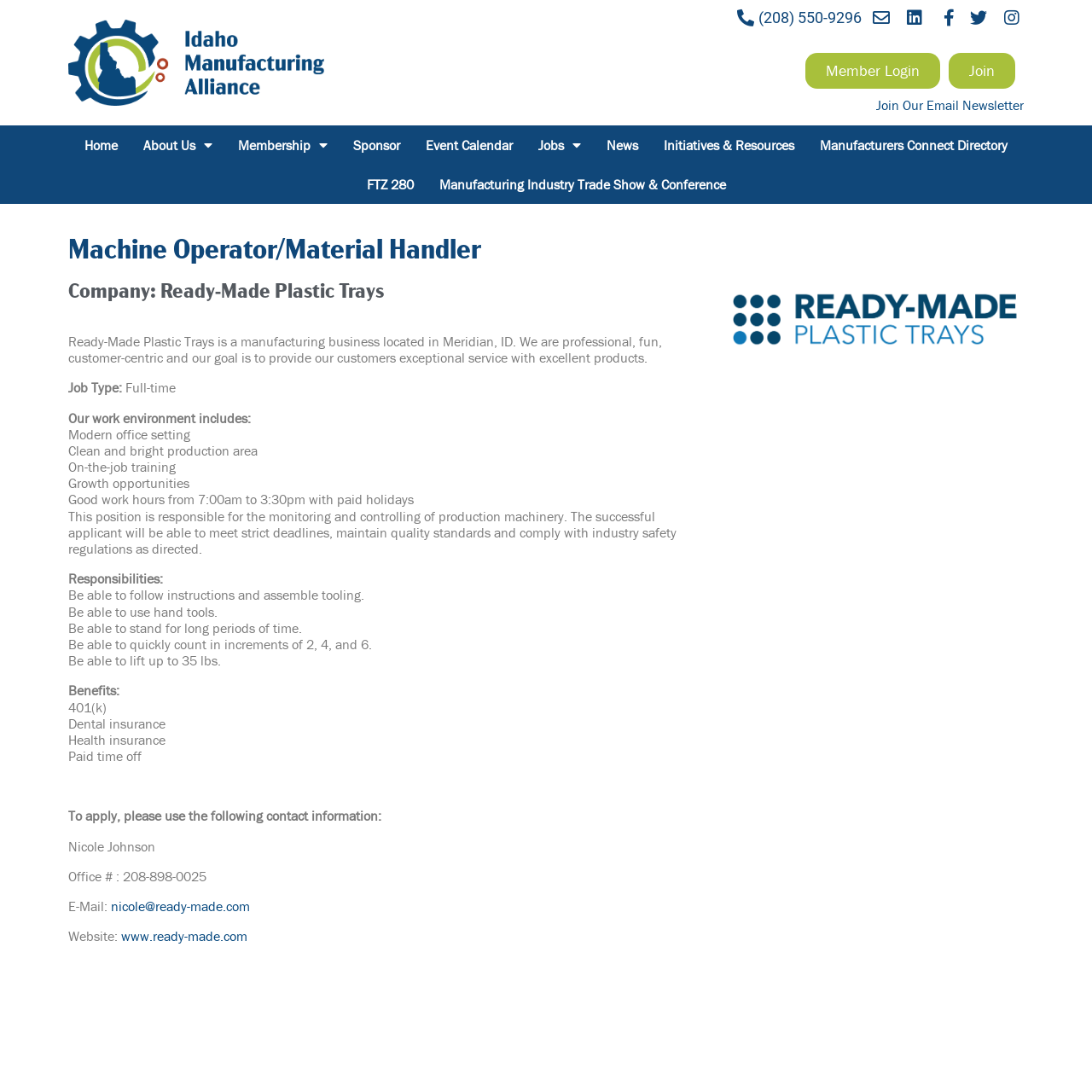Locate the bounding box coordinates of the clickable region necessary to complete the following instruction: "Subscribe to the email newsletter". Provide the coordinates in the format of four float numbers between 0 and 1, i.e., [left, top, right, bottom].

[0.787, 0.183, 0.859, 0.204]